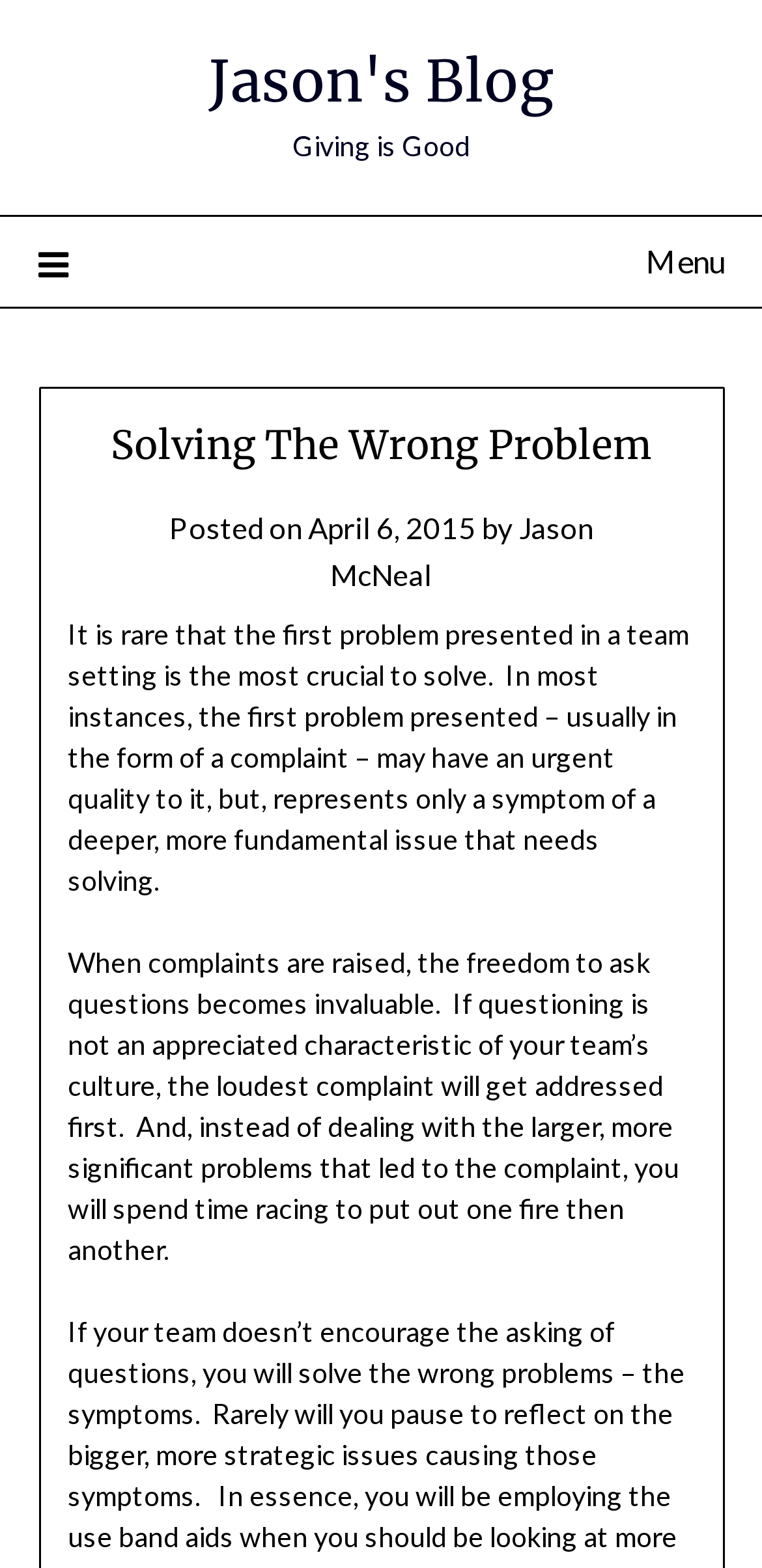Give a succinct answer to this question in a single word or phrase: 
When was this blog post published?

April 6, 2015